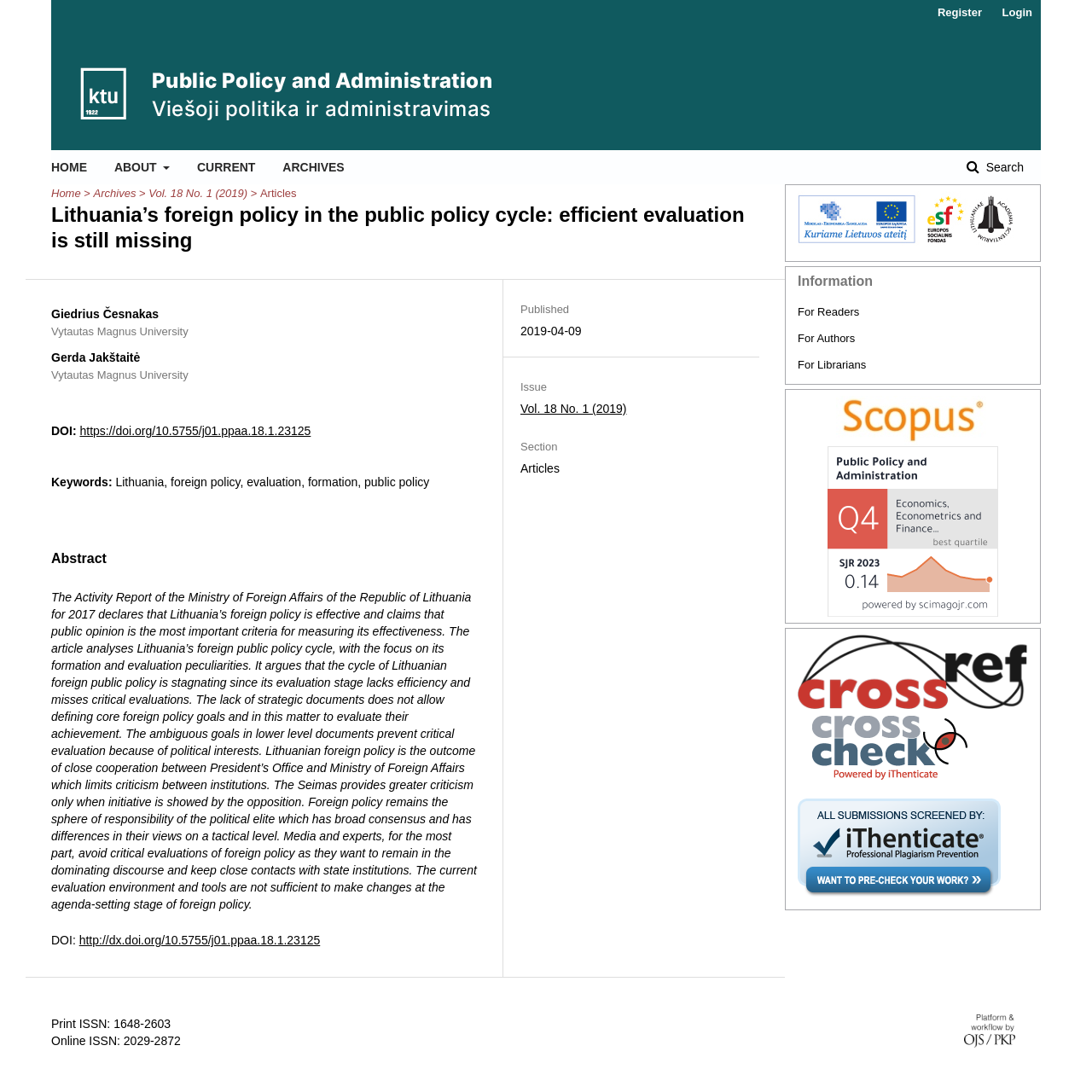What is the name of the university mentioned in the article?
Based on the image, provide your answer in one word or phrase.

Vytautas Magnus University